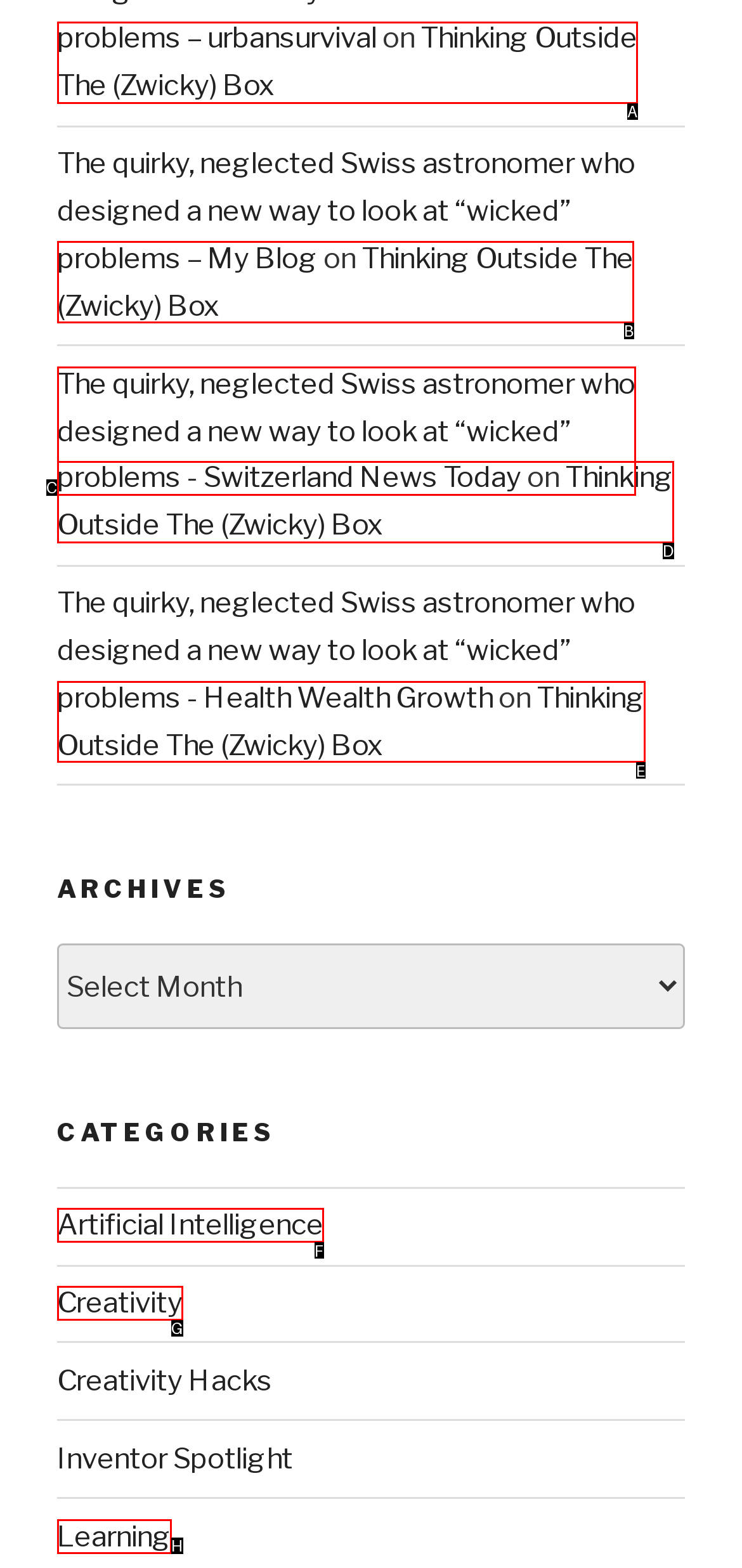Select the letter of the UI element that matches this task: click on the link to Thinking Outside The (Zwicky) Box
Provide the answer as the letter of the correct choice.

A